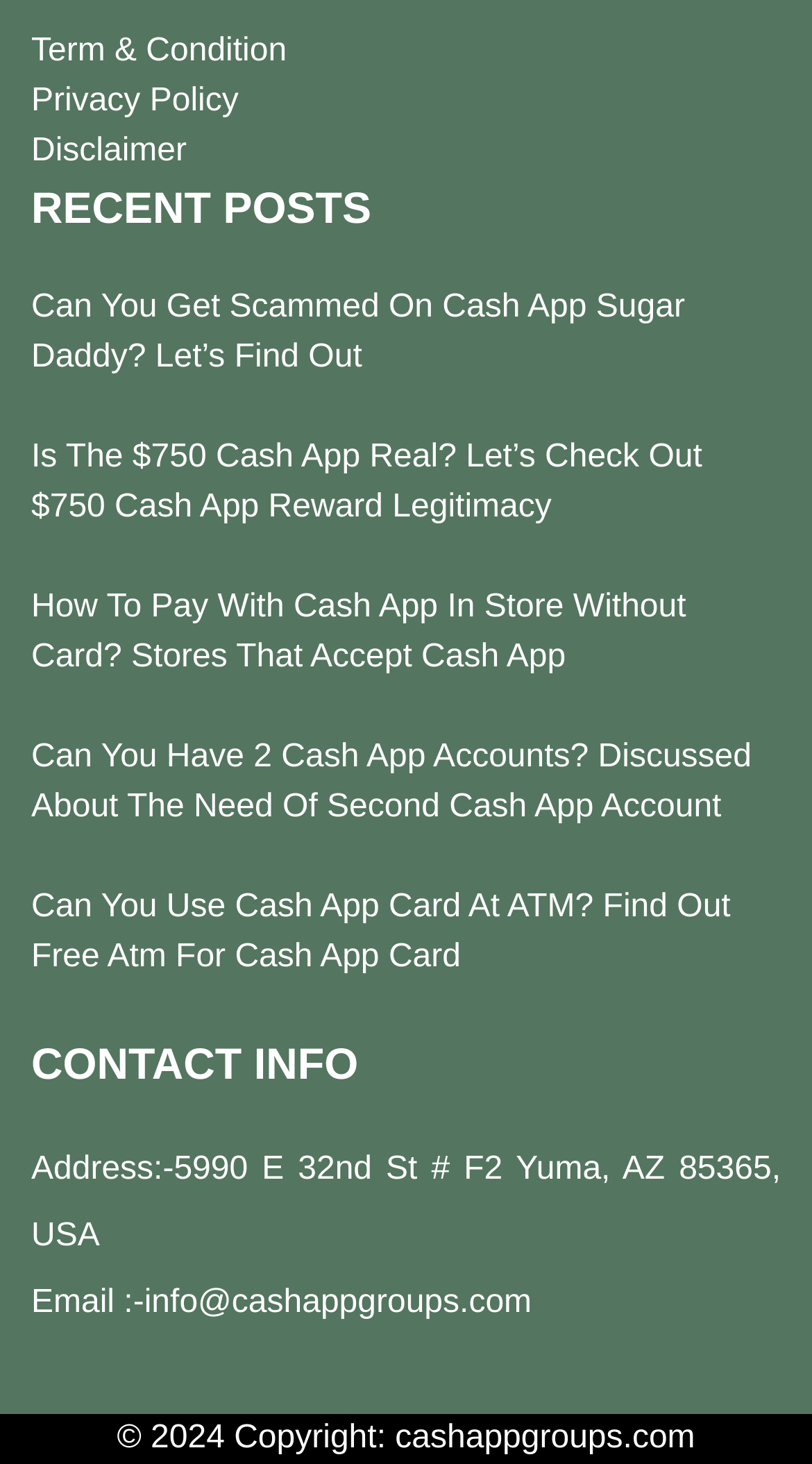Locate the bounding box of the UI element defined by this description: "Term & Condition". The coordinates should be given as four float numbers between 0 and 1, formatted as [left, top, right, bottom].

[0.038, 0.023, 0.353, 0.048]